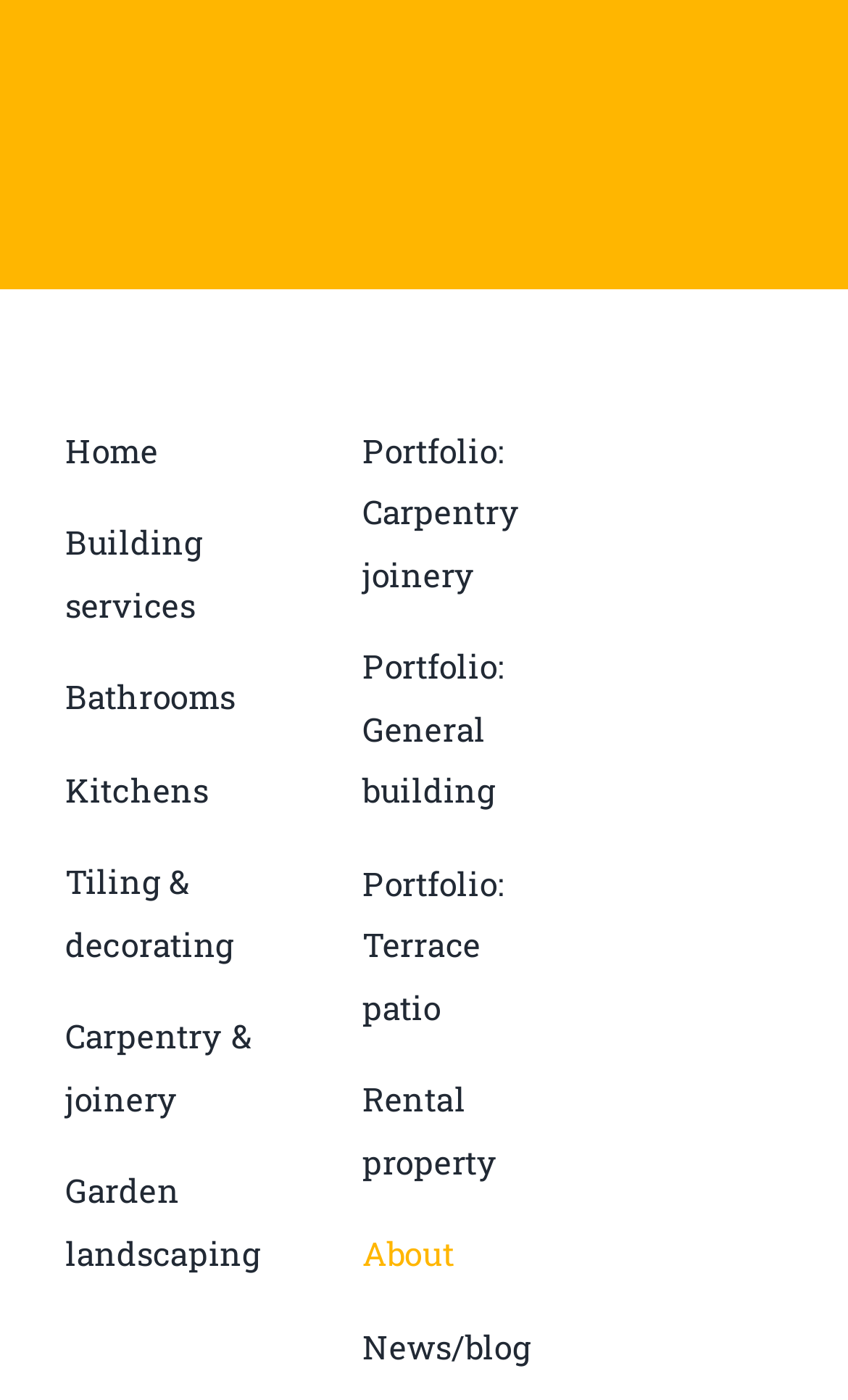How many links are there in the first navigation menu?
Using the visual information, respond with a single word or phrase.

7